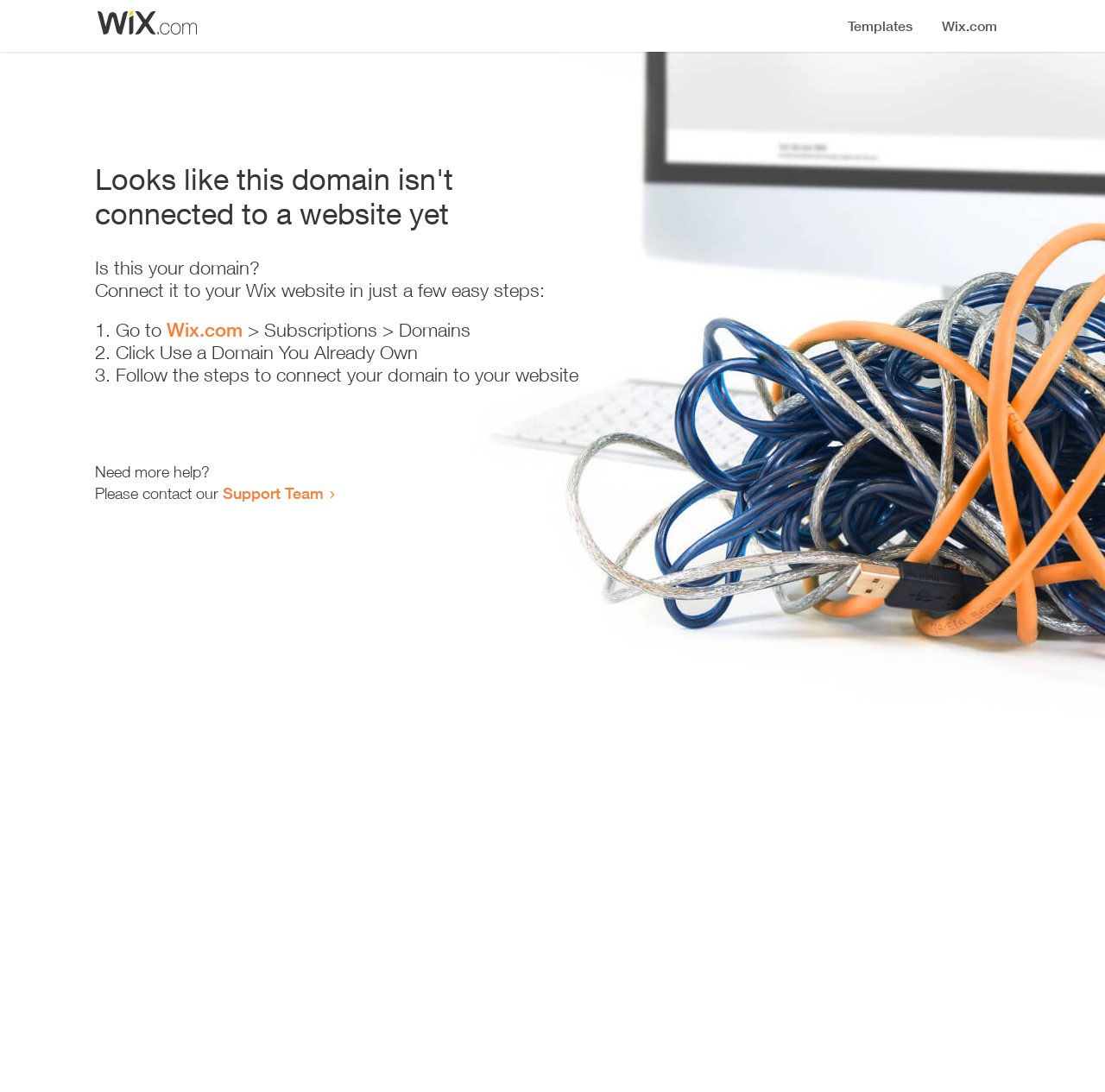Where can I go to start the connection process?
Answer the question with a single word or phrase, referring to the image.

Wix.com